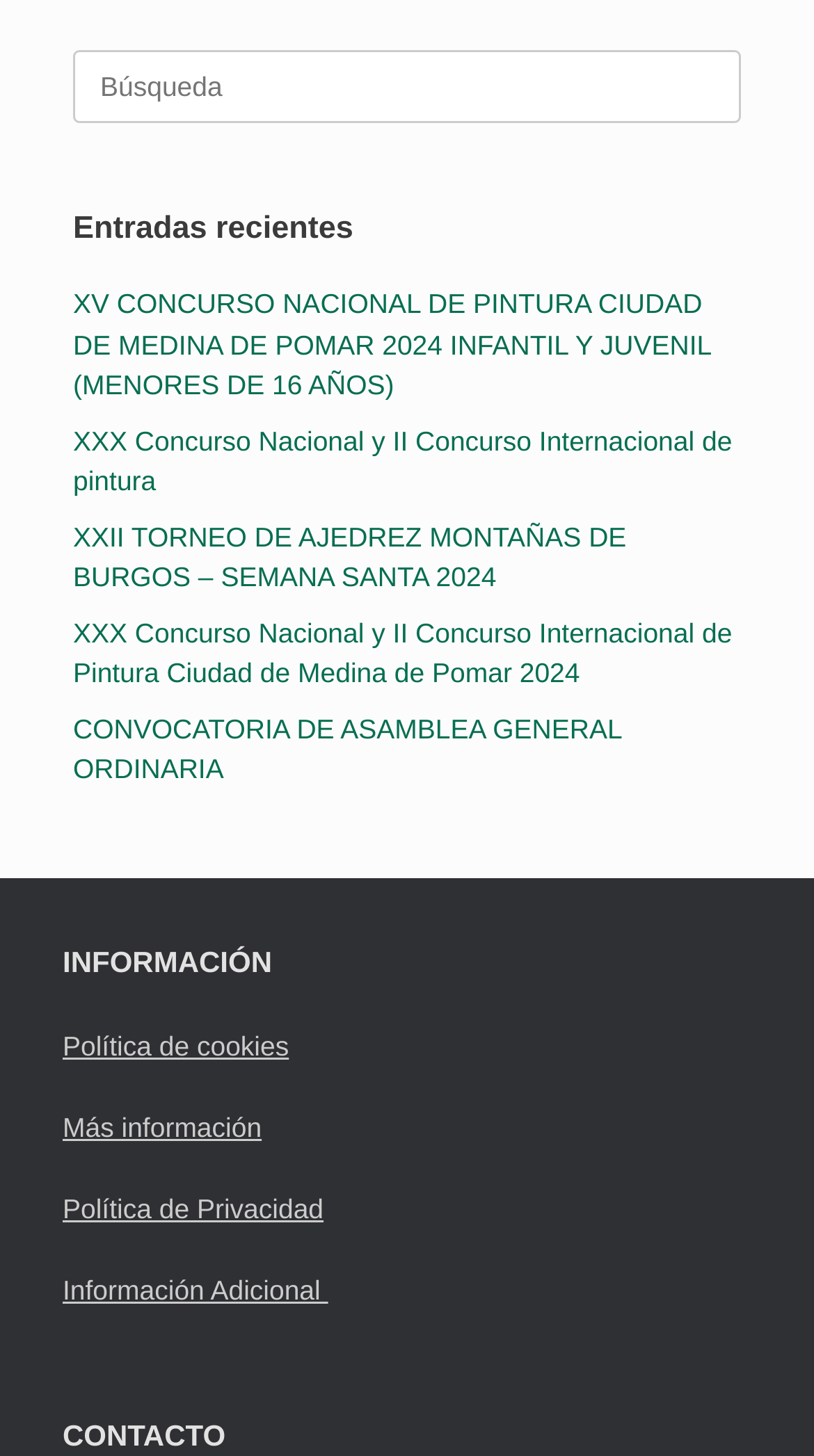Consider the image and give a detailed and elaborate answer to the question: 
How many links are listed on the webpage?

I counted the number of links on the webpage, including the search box link, and found a total of 9 links. These links are listed under two categories: the event announcements and the information section.